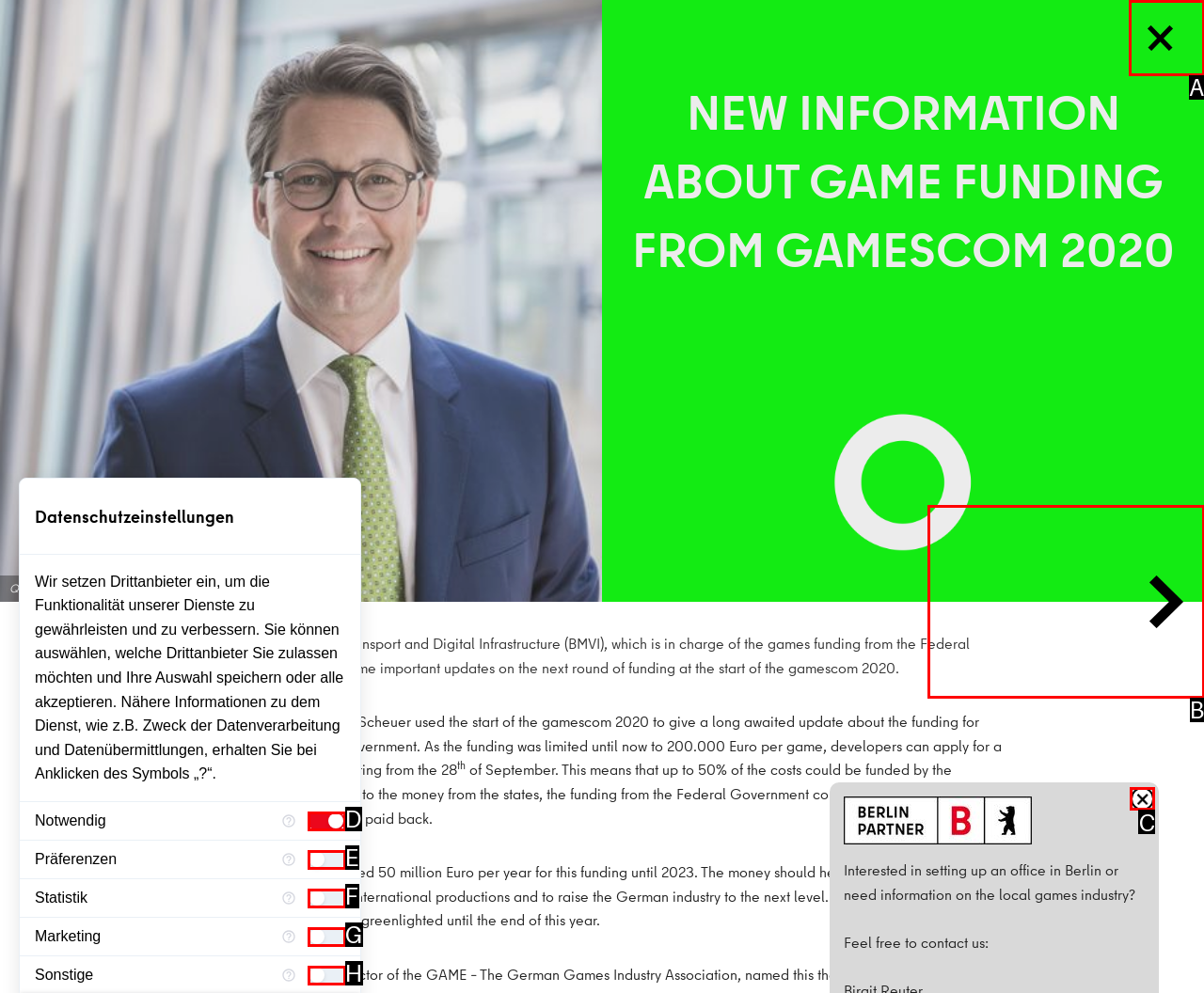Identify the HTML element that should be clicked to accomplish the task: Click the 'x' link
Provide the option's letter from the given choices.

C